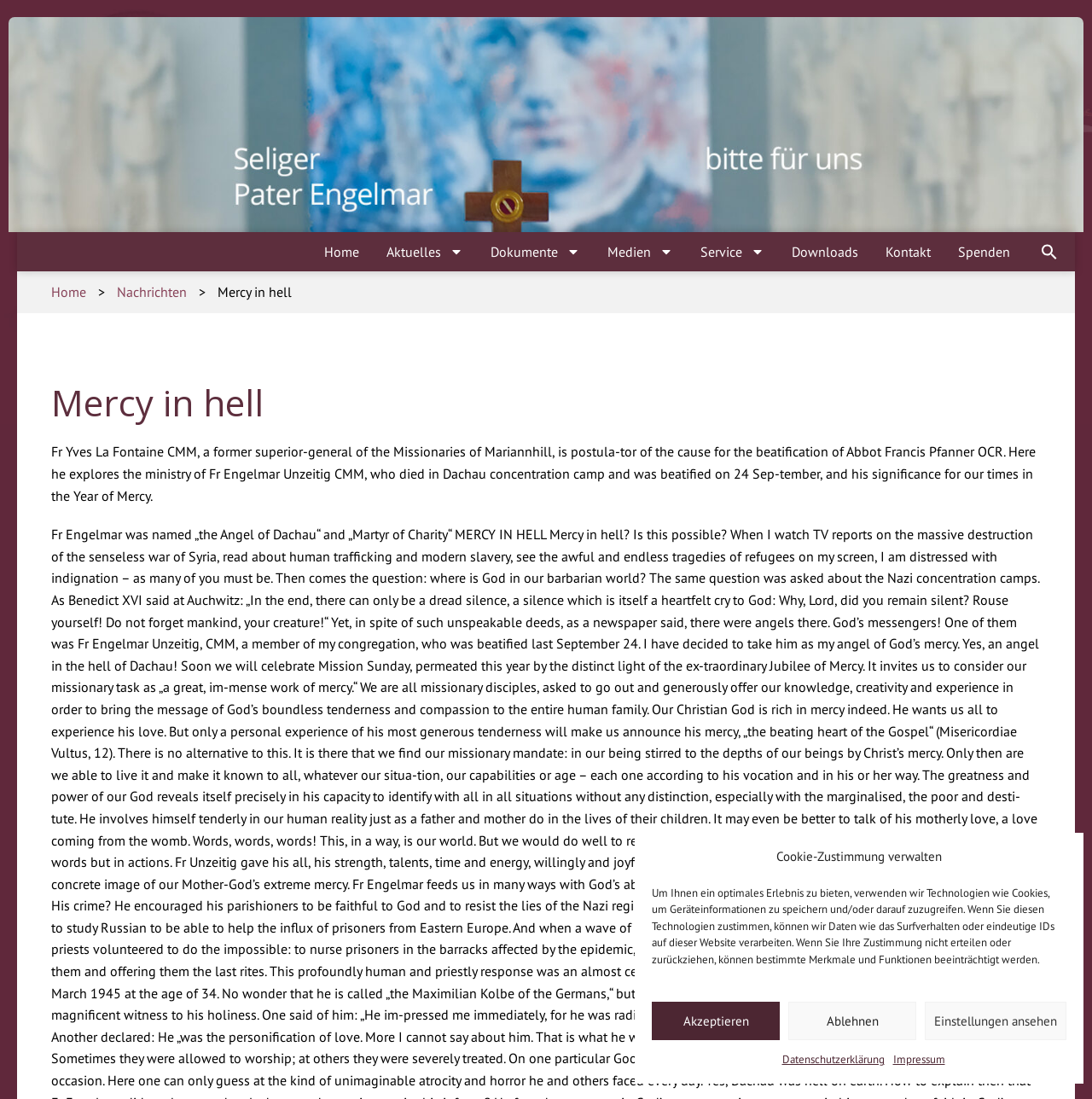Identify the bounding box for the element characterized by the following description: "Aktuelles".

[0.341, 0.211, 0.437, 0.247]